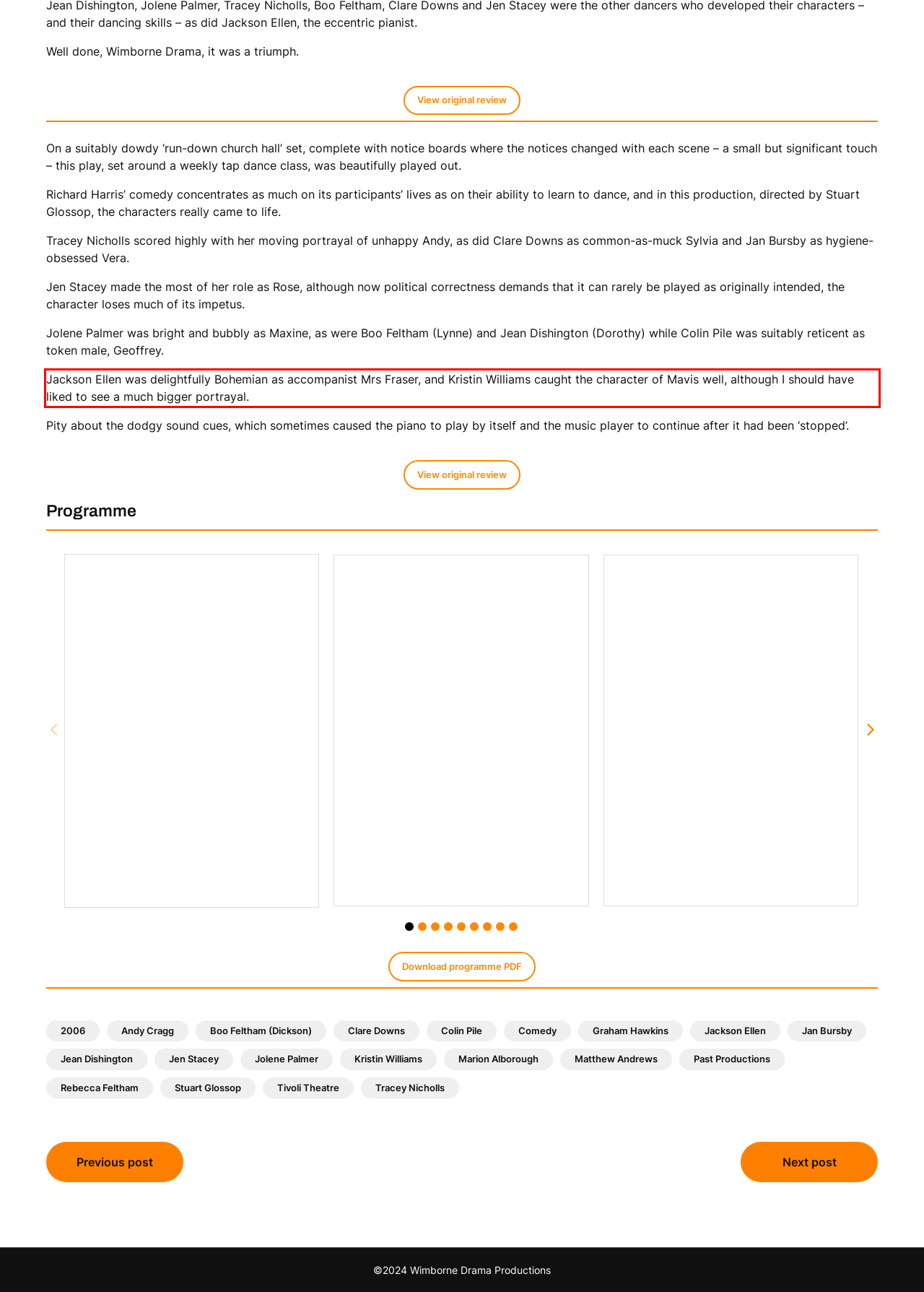Please examine the screenshot of the webpage and read the text present within the red rectangle bounding box.

Jackson Ellen was delightfully Bohemian as accompanist Mrs Fraser, and Kristin Williams caught the character of Mavis well, although I should have liked to see a much bigger portrayal.